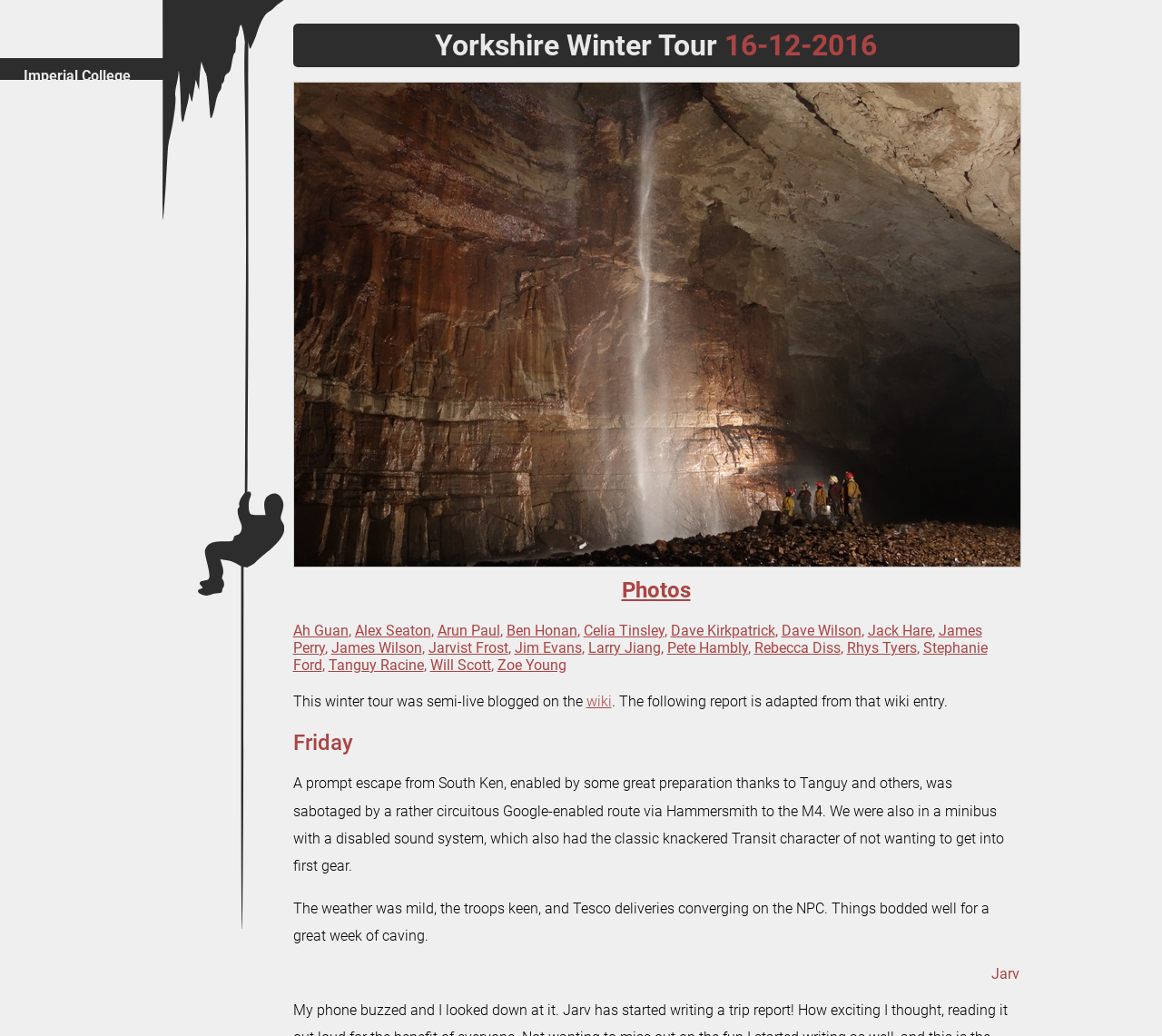Please determine the bounding box coordinates of the clickable area required to carry out the following instruction: "View Calum Lockie's Facebook page". The coordinates must be four float numbers between 0 and 1, represented as [left, top, right, bottom].

None